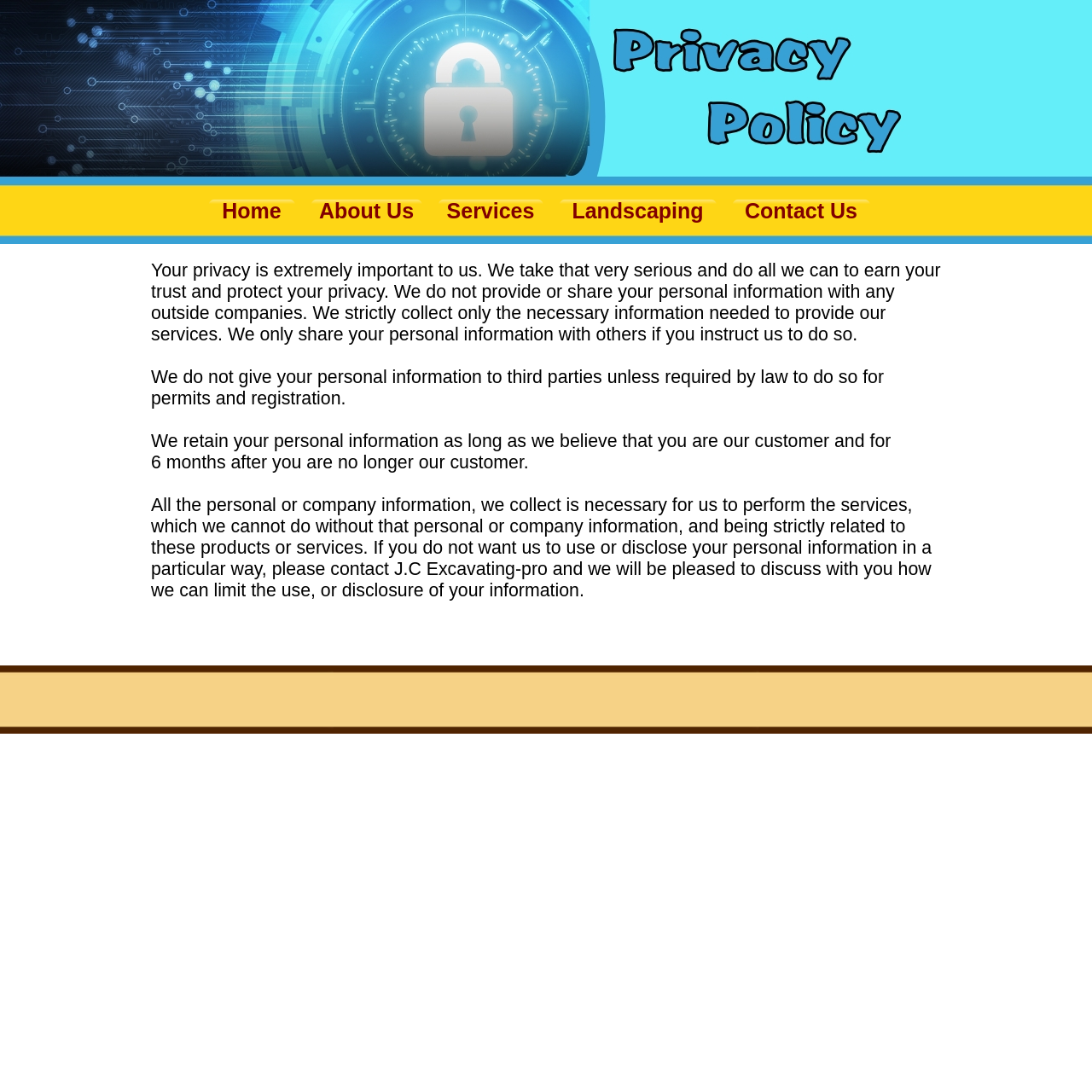How long does the company retain personal information?
Look at the screenshot and respond with one word or a short phrase.

6 months